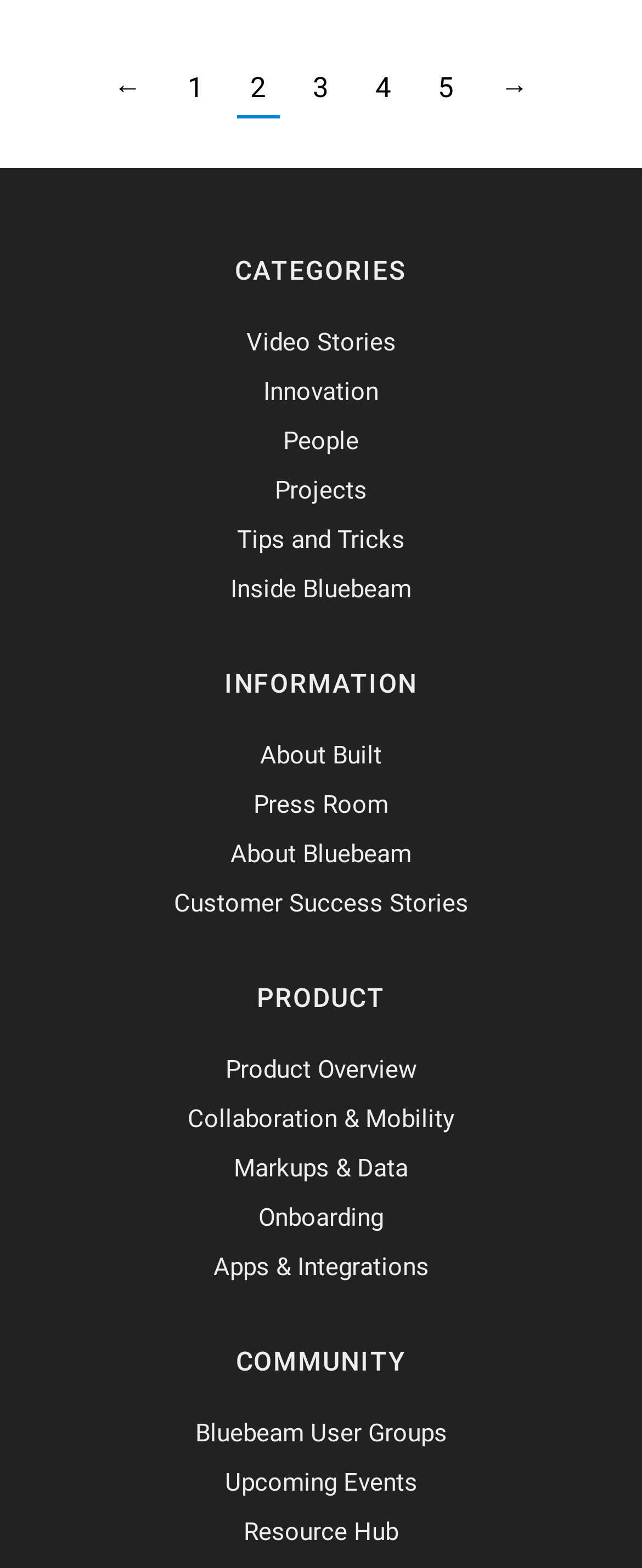Please find and report the bounding box coordinates of the element to click in order to perform the following action: "read more about Baroness Masham Memorial Service". The coordinates should be expressed as four float numbers between 0 and 1, in the format [left, top, right, bottom].

None